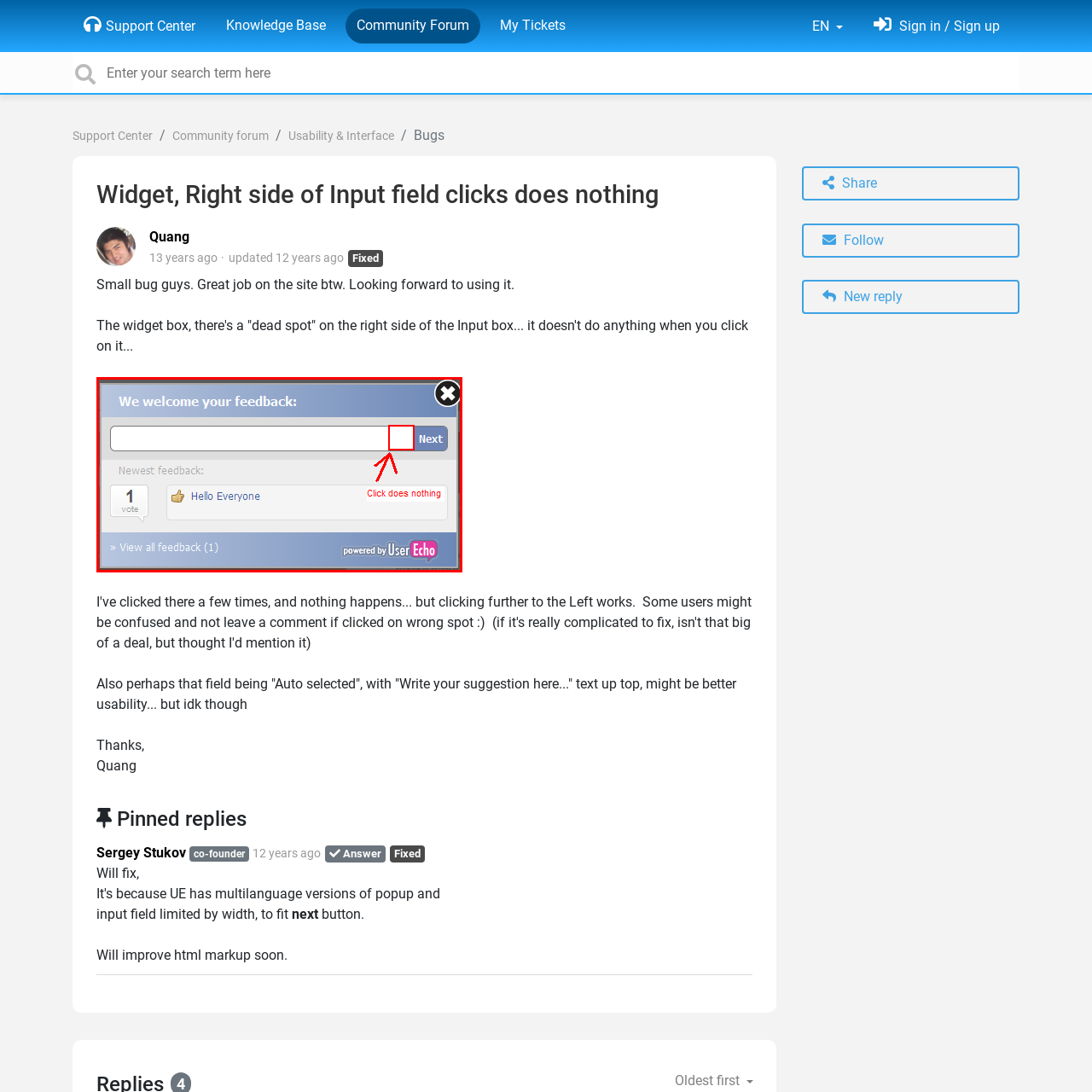What is the issue with the input field?
Check the image inside the red boundary and answer the question using a single word or brief phrase.

Clicking does nothing